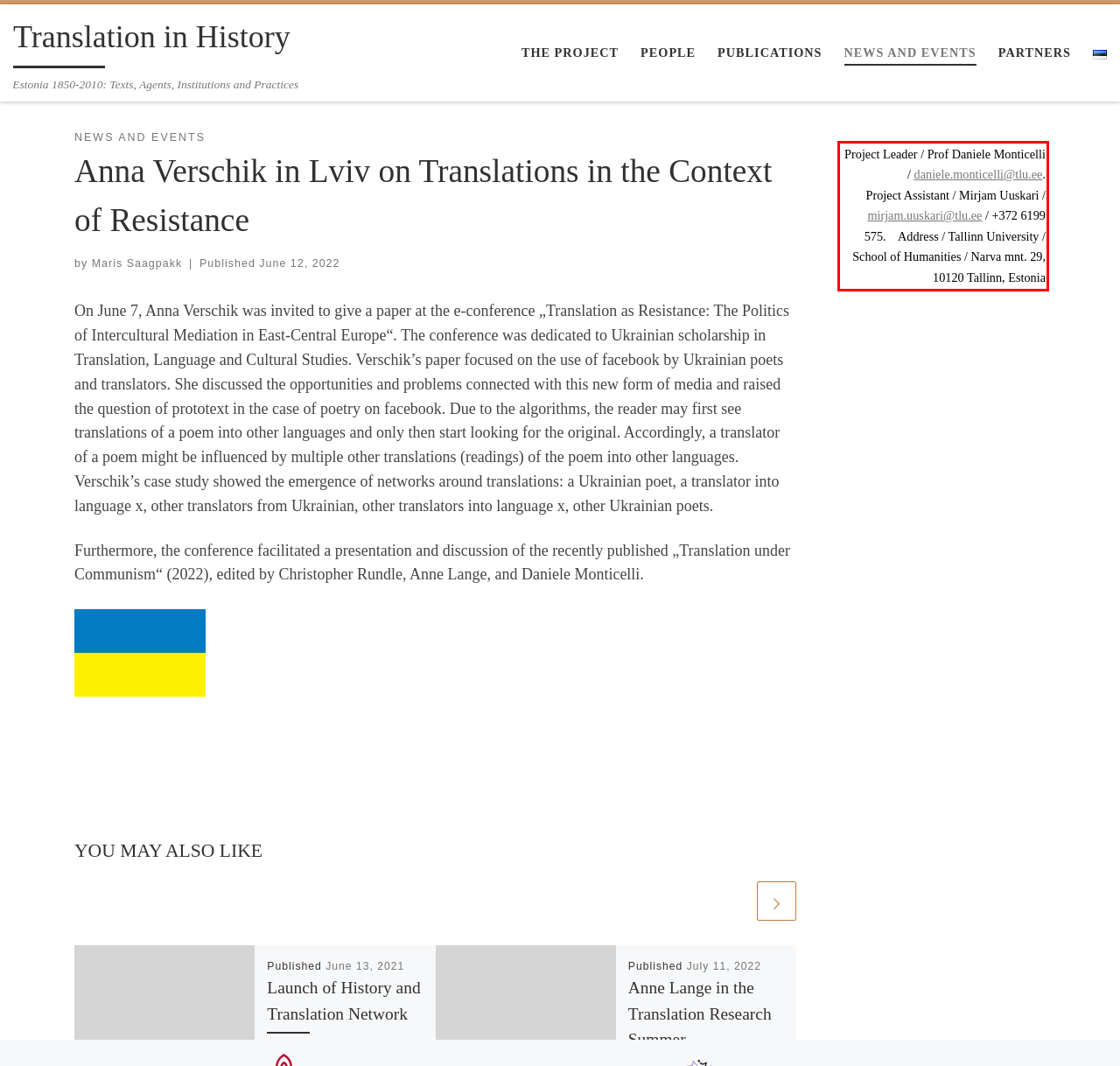Using the provided screenshot of a webpage, recognize and generate the text found within the red rectangle bounding box.

Project Leader / Prof Daniele Monticelli / daniele.monticelli@tlu.ee. Project Assistant / Mirjam Uuskari / mirjam.uuskari@tlu.ee / +372 6199 575. Address / Tallinn University / School of Humanities / Narva mnt. 29, 10120 Tallinn, Estonia